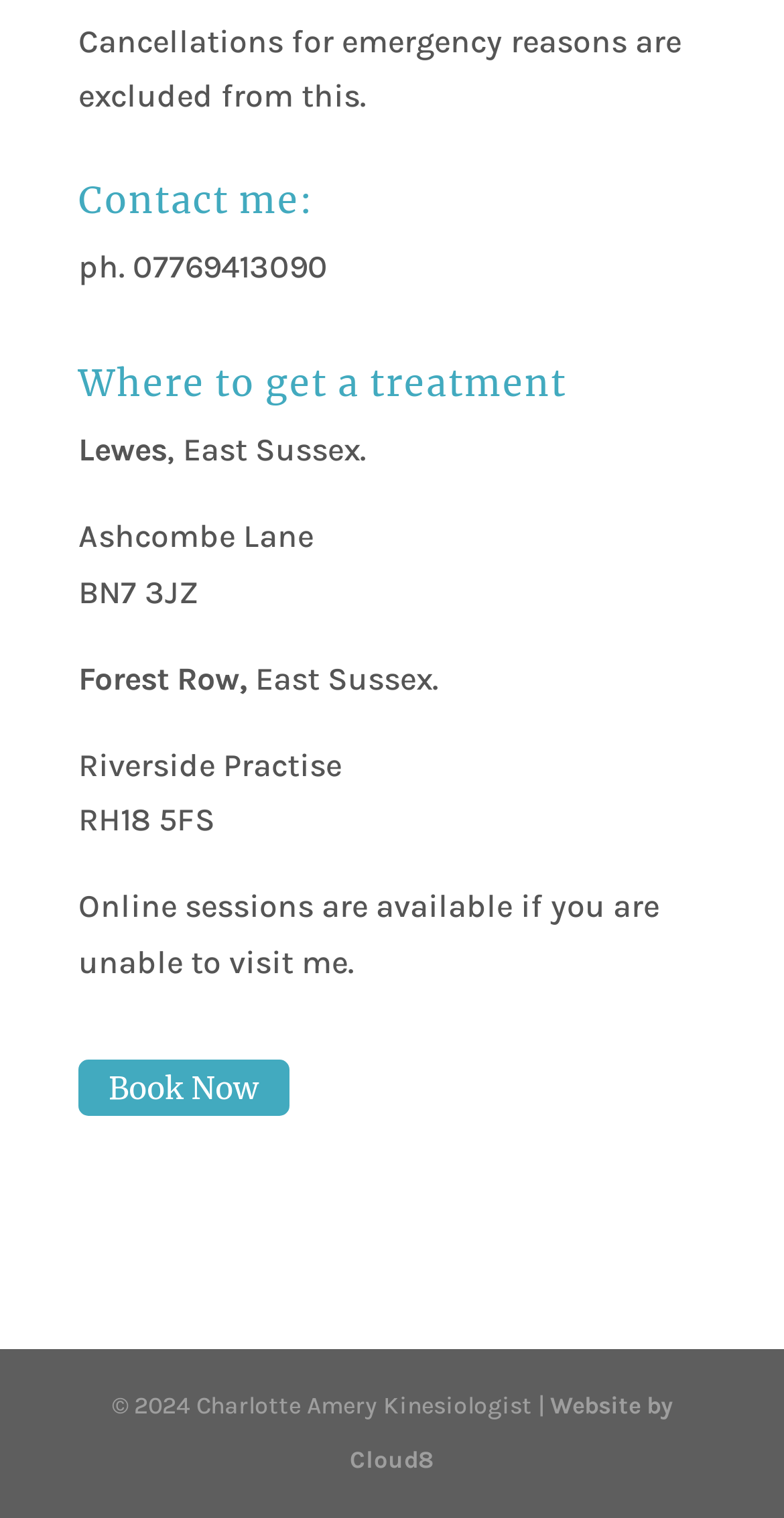Is online session available?
Can you offer a detailed and complete answer to this question?

The link 'Online sessions' is available, and the text next to it mentions that online sessions are available if you are unable to visit the practitioner.